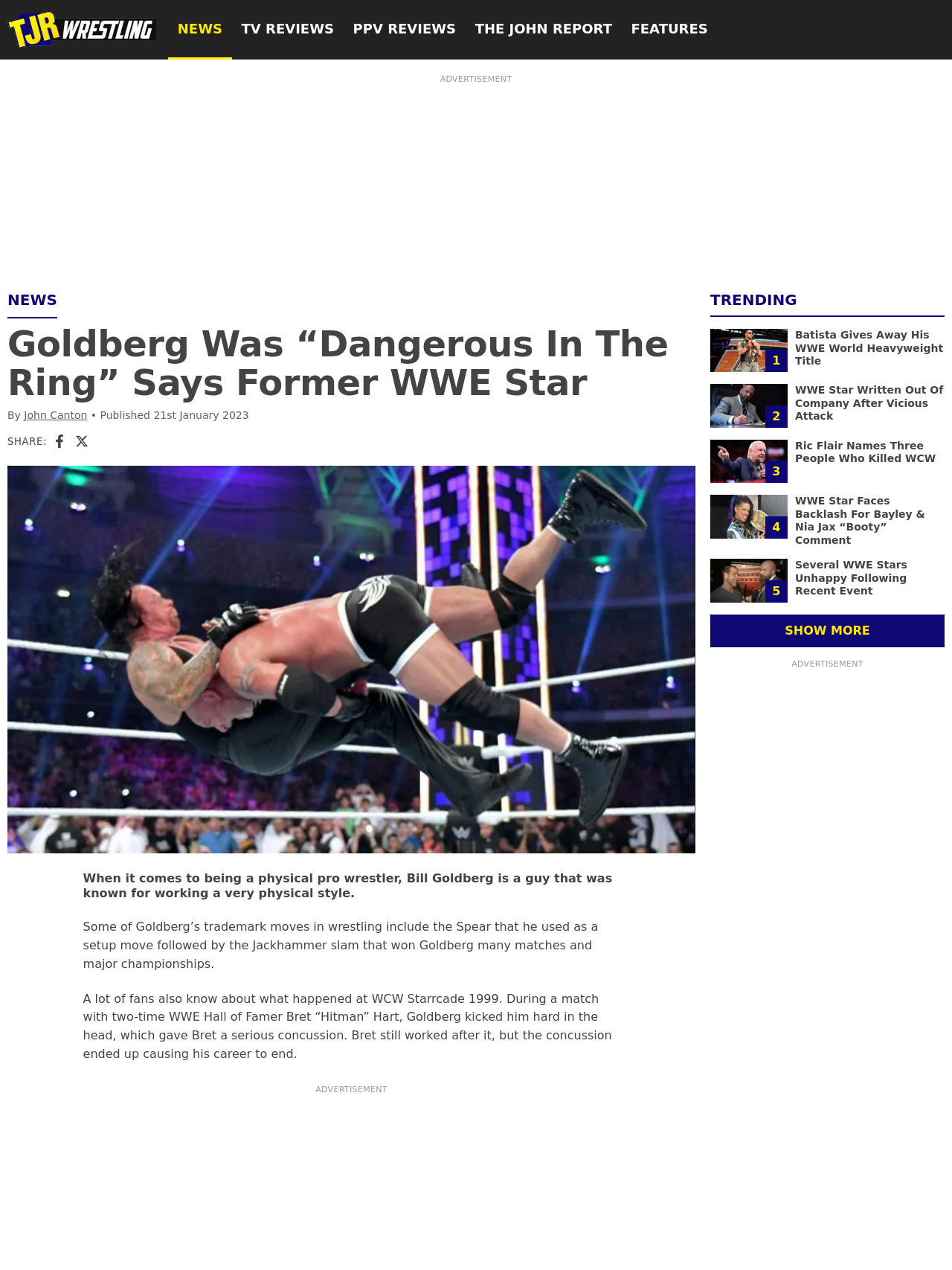What is the topic of the trending story with the image of Batista?
Examine the image closely and answer the question with as much detail as possible.

The topic of the trending story with the image of Batista can be determined by looking at the image and its corresponding heading, which says 'Batista Gives Away His WWE World Heavyweight Title'.